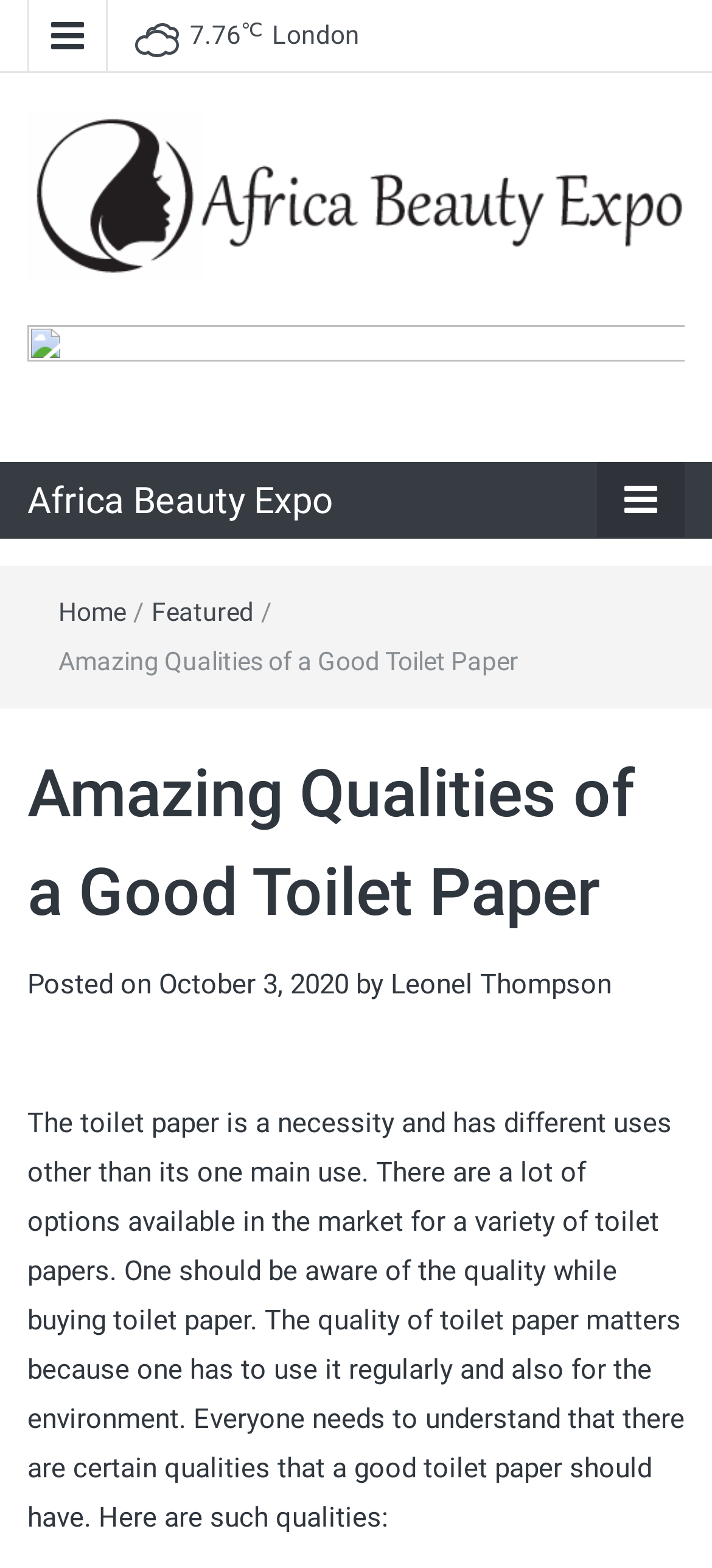Locate and generate the text content of the webpage's heading.

Amazing Qualities of a Good Toilet Paper